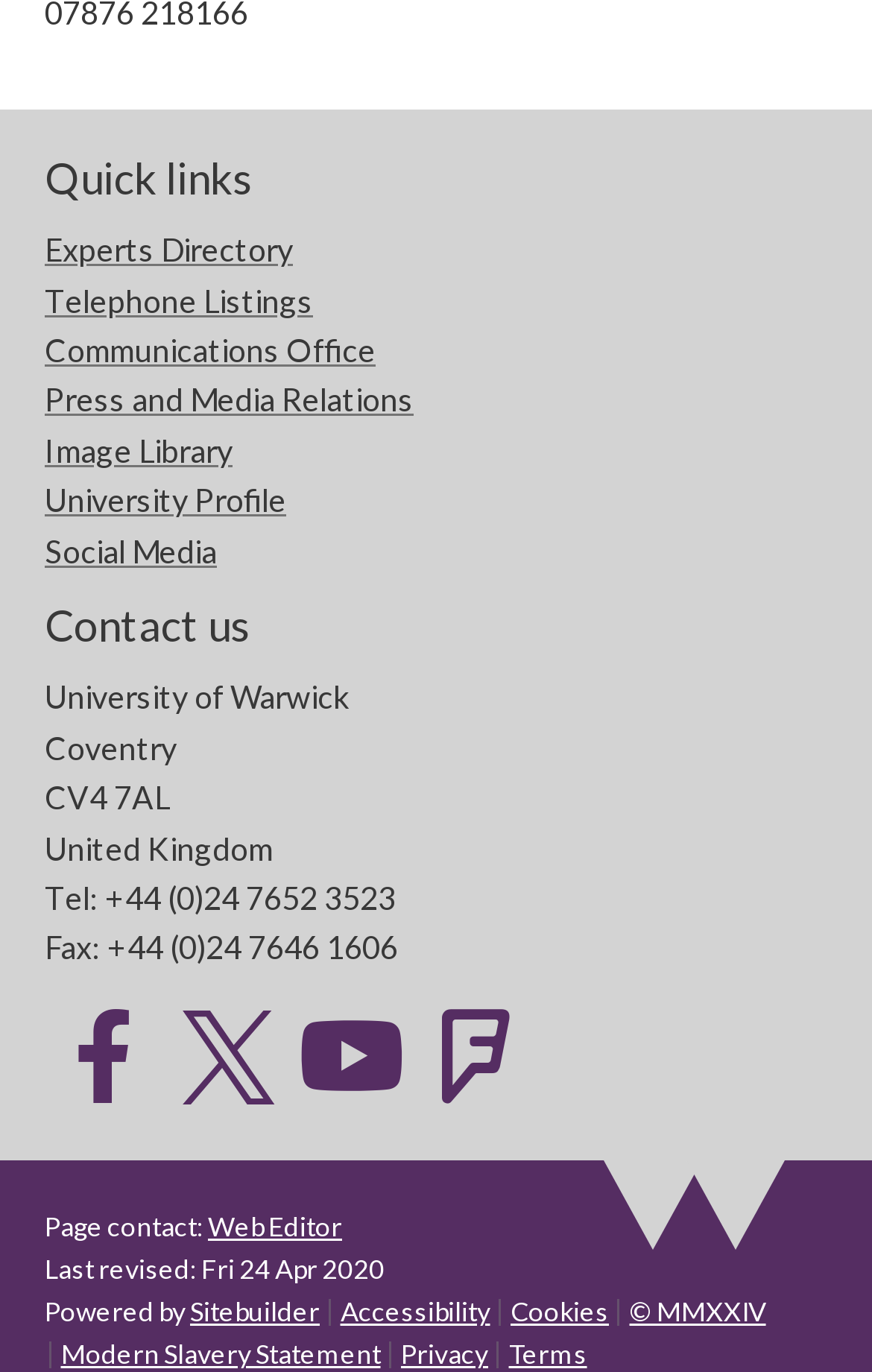Please specify the bounding box coordinates of the clickable region to carry out the following instruction: "View experts directory". The coordinates should be four float numbers between 0 and 1, in the format [left, top, right, bottom].

[0.051, 0.168, 0.336, 0.196]